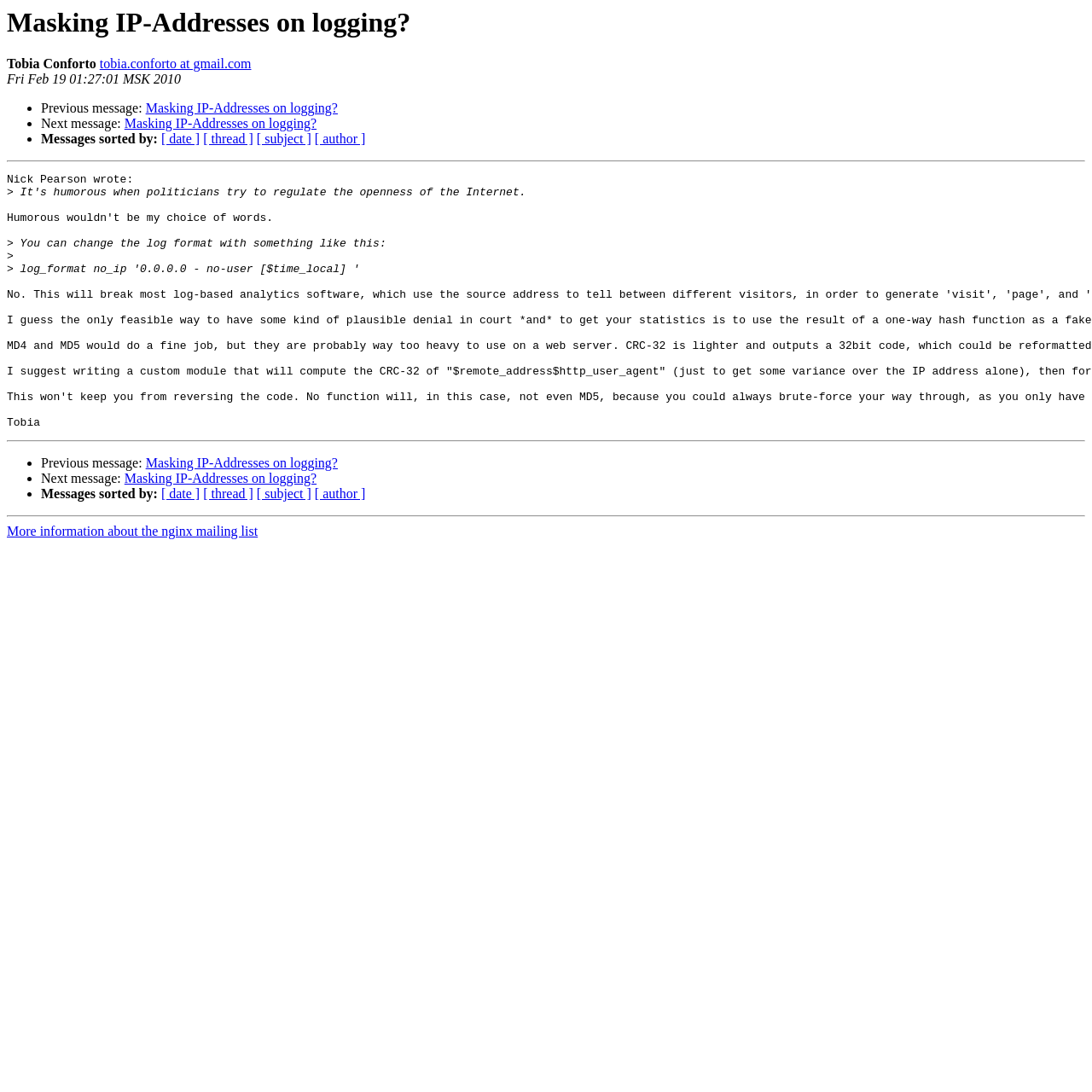What is the email address of Tobia Conforto?
Could you answer the question in a detailed manner, providing as much information as possible?

The email address of Tobia Conforto can be found at the top of the webpage, which is 'tobia.conforto at gmail.com', indicating his contact information.